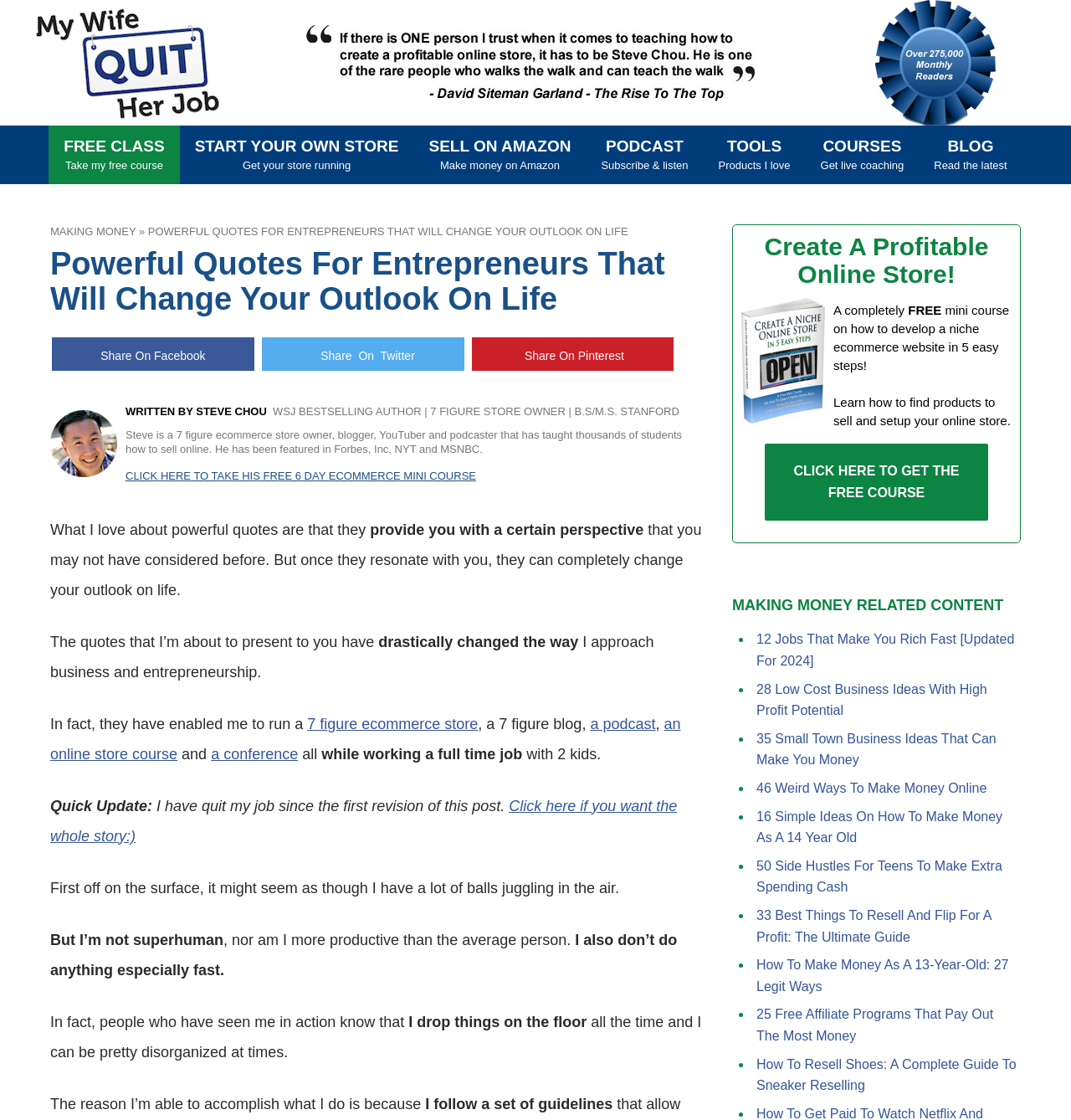Pinpoint the bounding box coordinates of the element you need to click to execute the following instruction: "Share on Facebook". The bounding box should be represented by four float numbers between 0 and 1, in the format [left, top, right, bottom].

[0.048, 0.301, 0.237, 0.331]